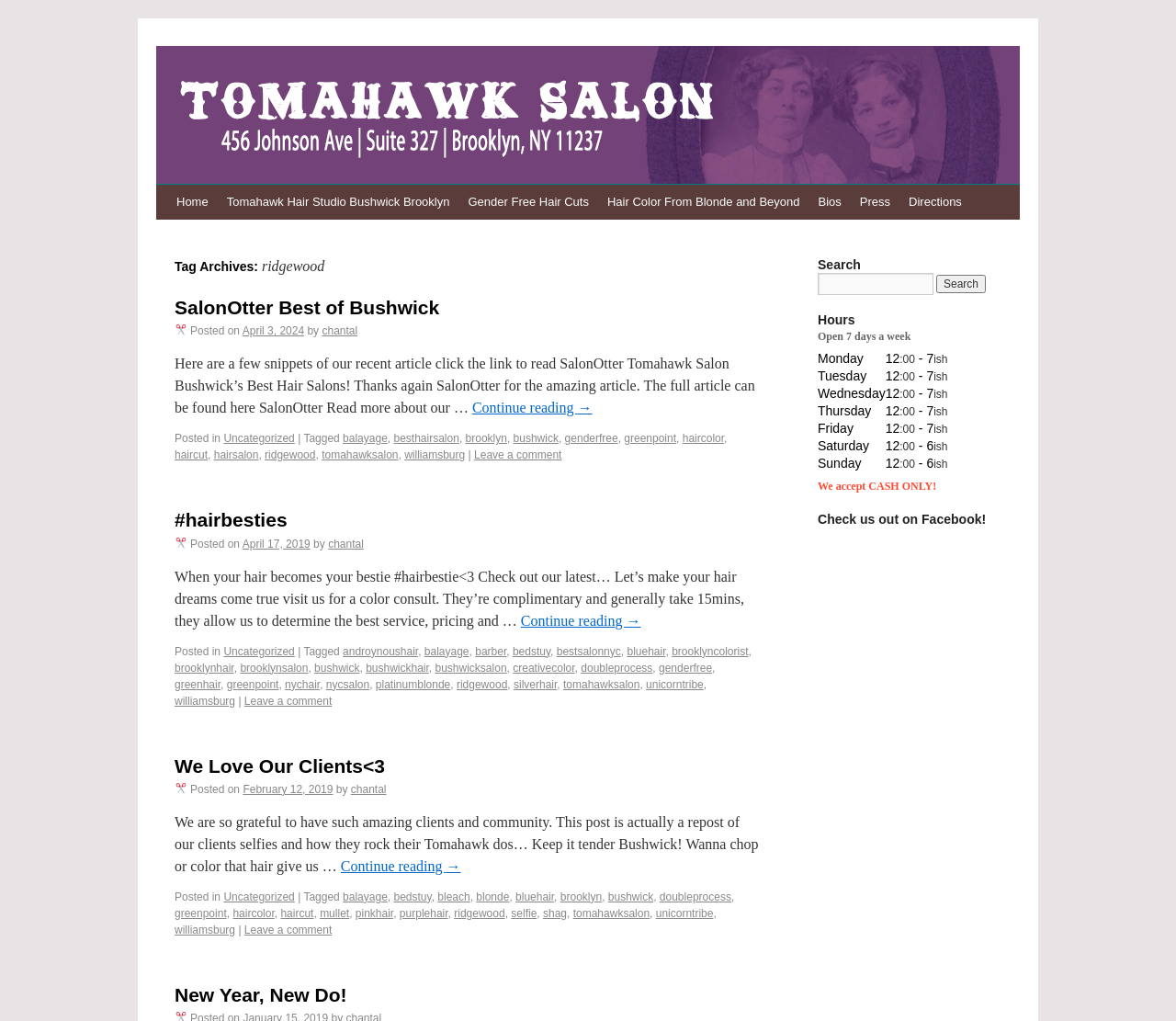Please identify the bounding box coordinates of the area I need to click to accomplish the following instruction: "Click on the 'Gender Free Hair Cuts' link".

[0.39, 0.181, 0.509, 0.215]